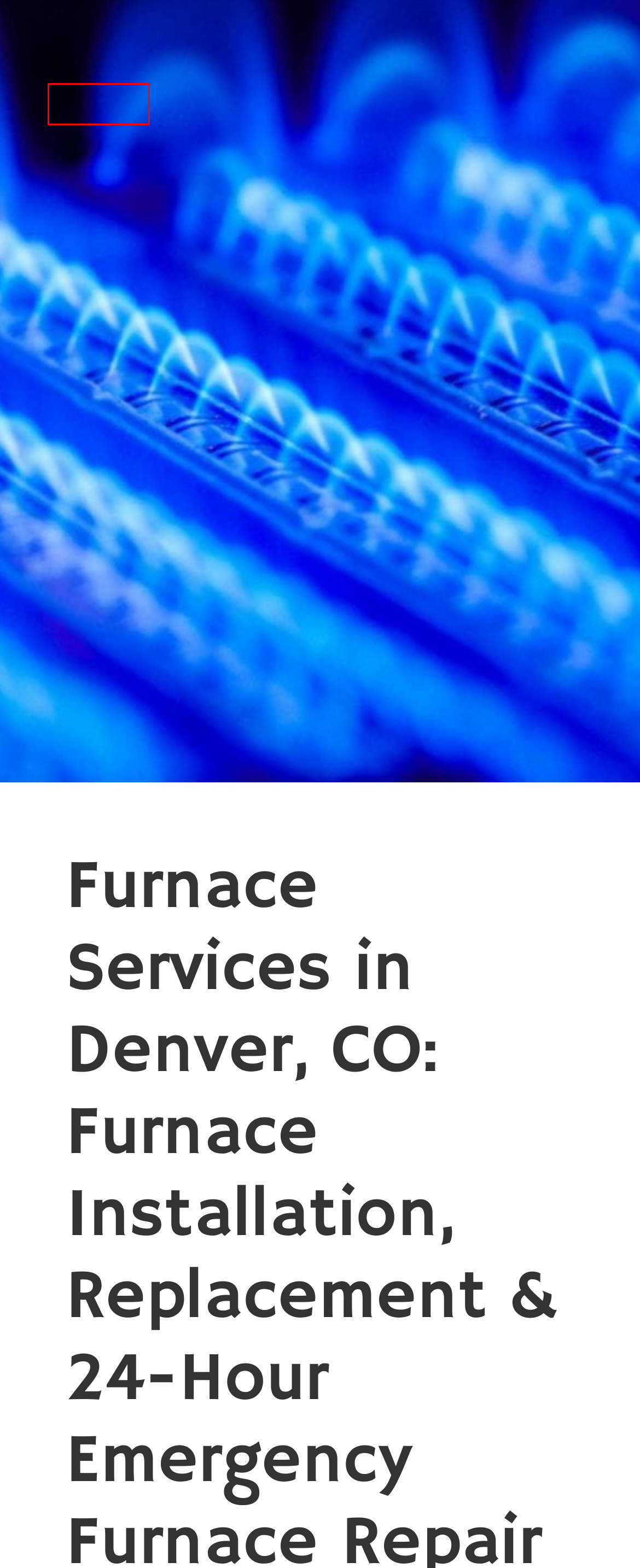Examine the screenshot of a webpage featuring a red bounding box and identify the best matching webpage description for the new page that results from clicking the element within the box. Here are the options:
A. ELECTRICAL – AAARK
B. AAARK
C. HEATING – AAARK
D. REMODELING – AAARK
E. PLUMBING – AAARK
F. Air Conditioning – AAARK
G. Indoor Air Quality – AAARK
H. COMPANY – AAARK

C